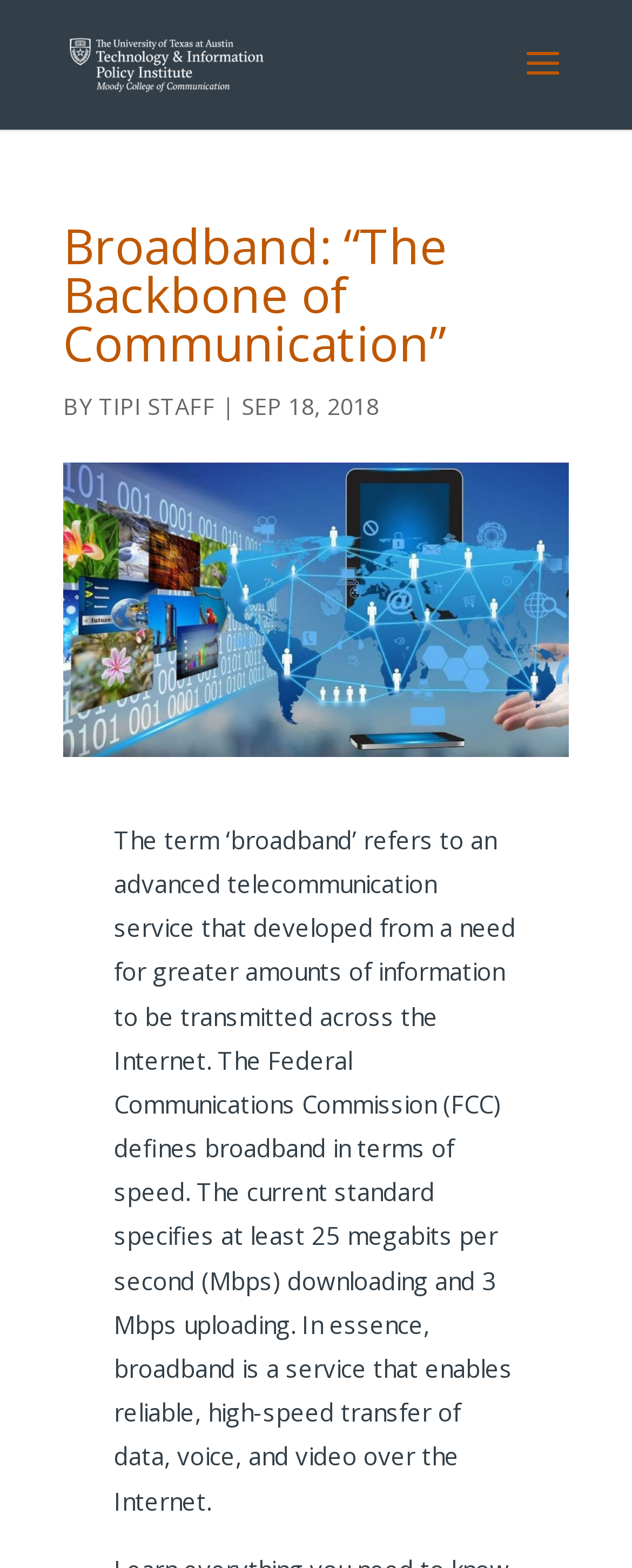Extract the main heading from the webpage content.

Broadband: “The Backbone of Communication”